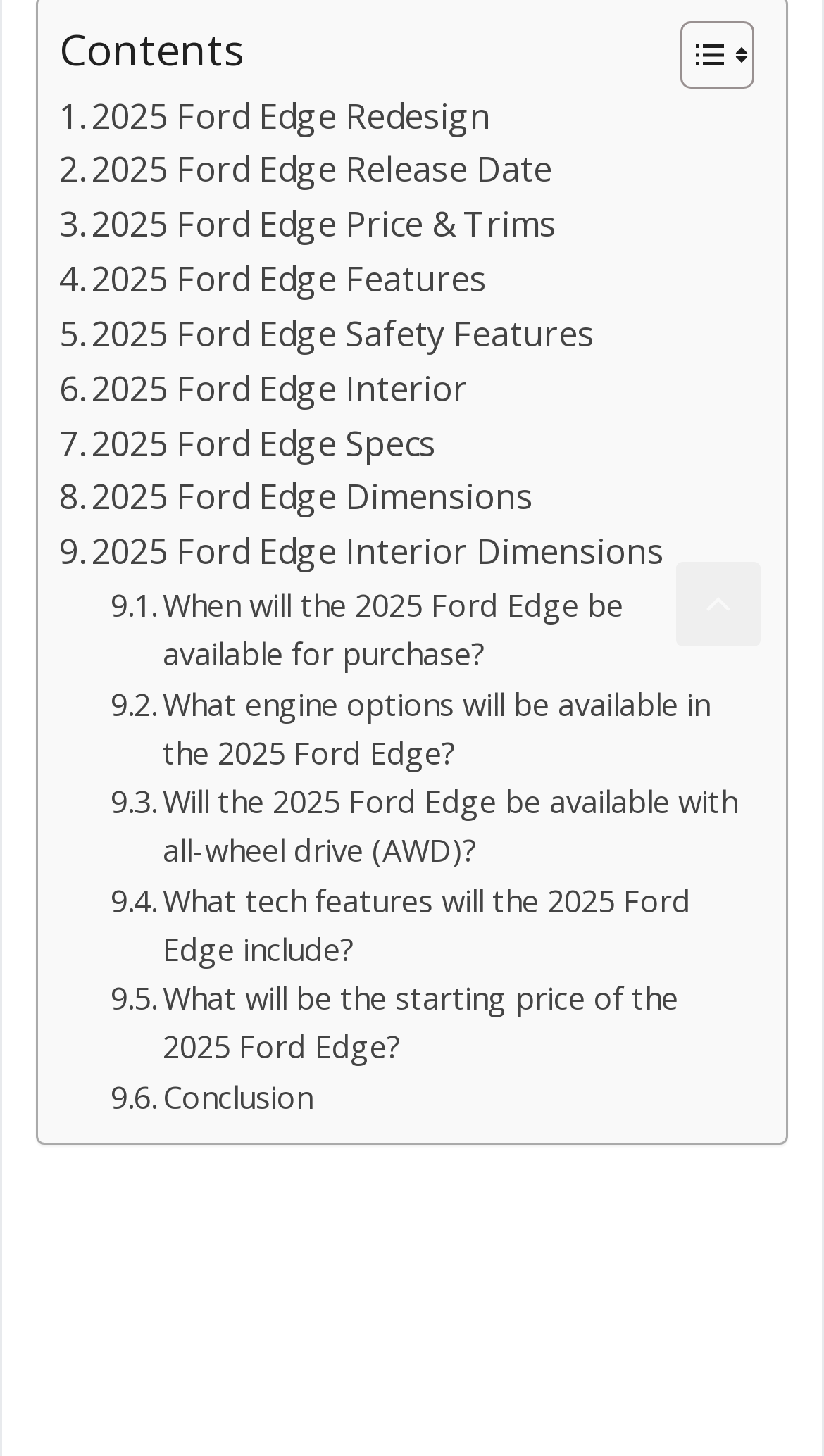Please specify the bounding box coordinates of the clickable region necessary for completing the following instruction: "Toggle table of contents". The coordinates must consist of four float numbers between 0 and 1, i.e., [left, top, right, bottom].

[0.787, 0.012, 0.903, 0.062]